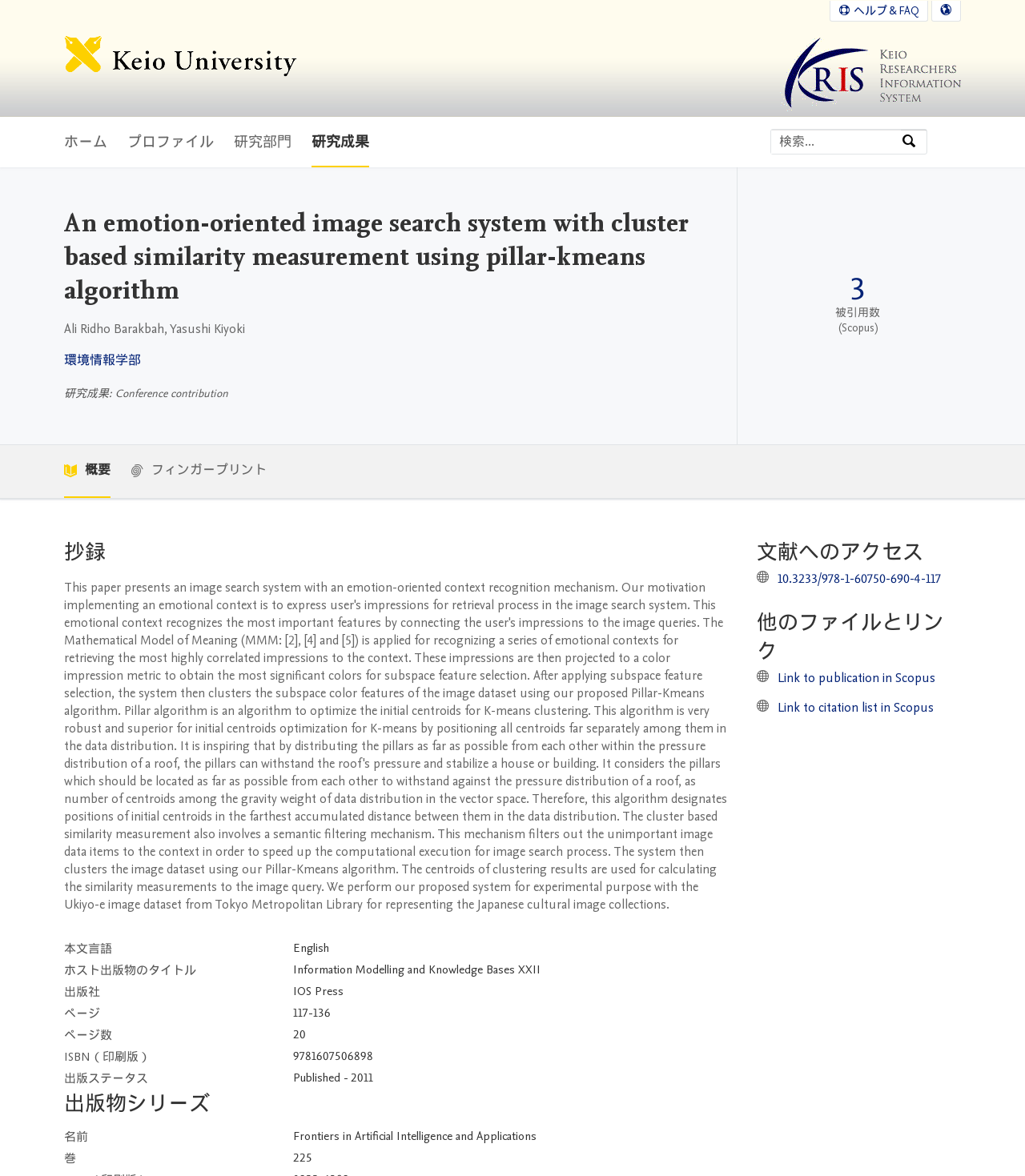Show the bounding box coordinates for the element that needs to be clicked to execute the following instruction: "Search by keyword". Provide the coordinates in the form of four float numbers between 0 and 1, i.e., [left, top, right, bottom].

[0.752, 0.11, 0.879, 0.131]